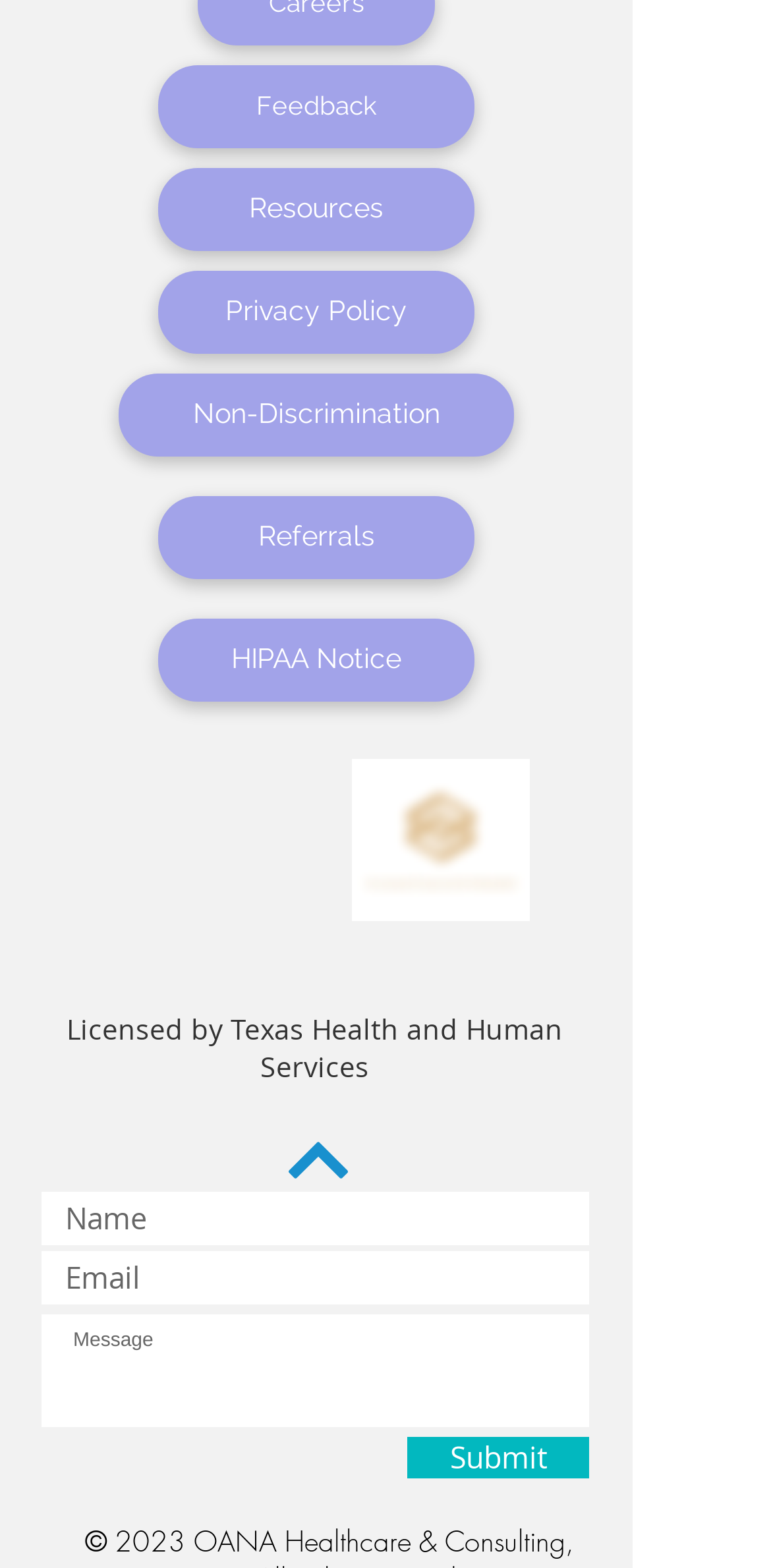Give a one-word or one-phrase response to the question:
What is the purpose of the form at the bottom?

To submit feedback